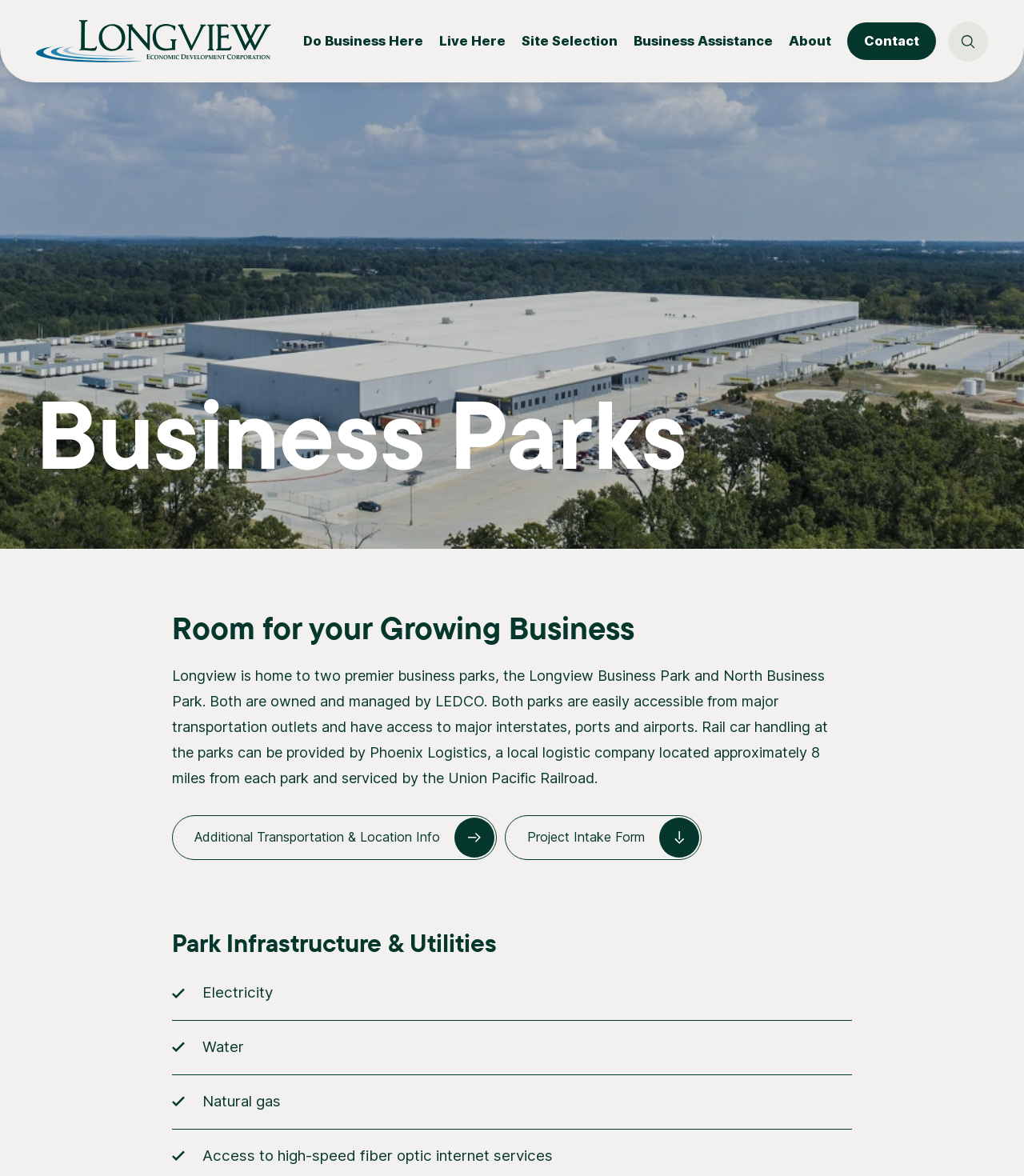Generate a detailed explanation of the webpage's features and information.

The webpage is about the Longview Economic Development Corporation, showcasing the city's business parks and infrastructure. At the top left, there is a site logo, accompanied by a navigation menu with links to "Do Business Here", "Live Here", "Site Selection", "Business Assistance", "About", and "Contact". On the top right, there is a search button.

Below the navigation menu, there is a large image of a dollar distribution warehouse aerial shot, taking up the full width of the page. Above the image, there is a heading "Business Parks" and a subheading "Room for your Growing Business".

The main content of the page is divided into sections. The first section describes the business parks, Longview Business Park and North Business Park, highlighting their accessibility and transportation options. There are two links in this section, "Additional Transportation & Location Info" and "Project Intake Form", each accompanied by a small icon.

The next section is about the park infrastructure and utilities, featuring four icons representing electricity, water, natural gas, and high-speed fiber optic internet services, each with a brief description.

Overall, the webpage presents a clear and organized layout, with a focus on showcasing the business parks and infrastructure of Longview, making it an attractive location for businesses to set up operations.